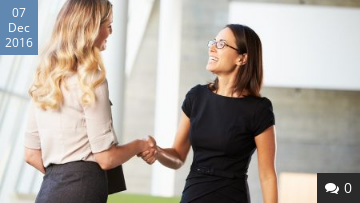Provide a comprehensive description of the image.

The image depicts a professional setting where two women are engaged in a friendly handshake, indicating a successful meeting or introduction. The woman on the left, with long wavy blonde hair, is dressed in a light-colored blouse paired with a dark skirt, exuding a confident and approachable demeanor. The woman on the right, wearing stylish glasses and a fitted black dress, returns a warm and engaging smile, suggesting openness and professionalism. 

In the top left corner, the date "07 Dec 2016" is prominently displayed, adding context to the timing of this interaction. The background features a modern, minimalist interior with soft green accents, enhancing the contemporary feel of the environment. Below the handshake, an icon indicating comment information suggests that this image is part of a broader discussion or article, likely related to professional networking or business relationships.